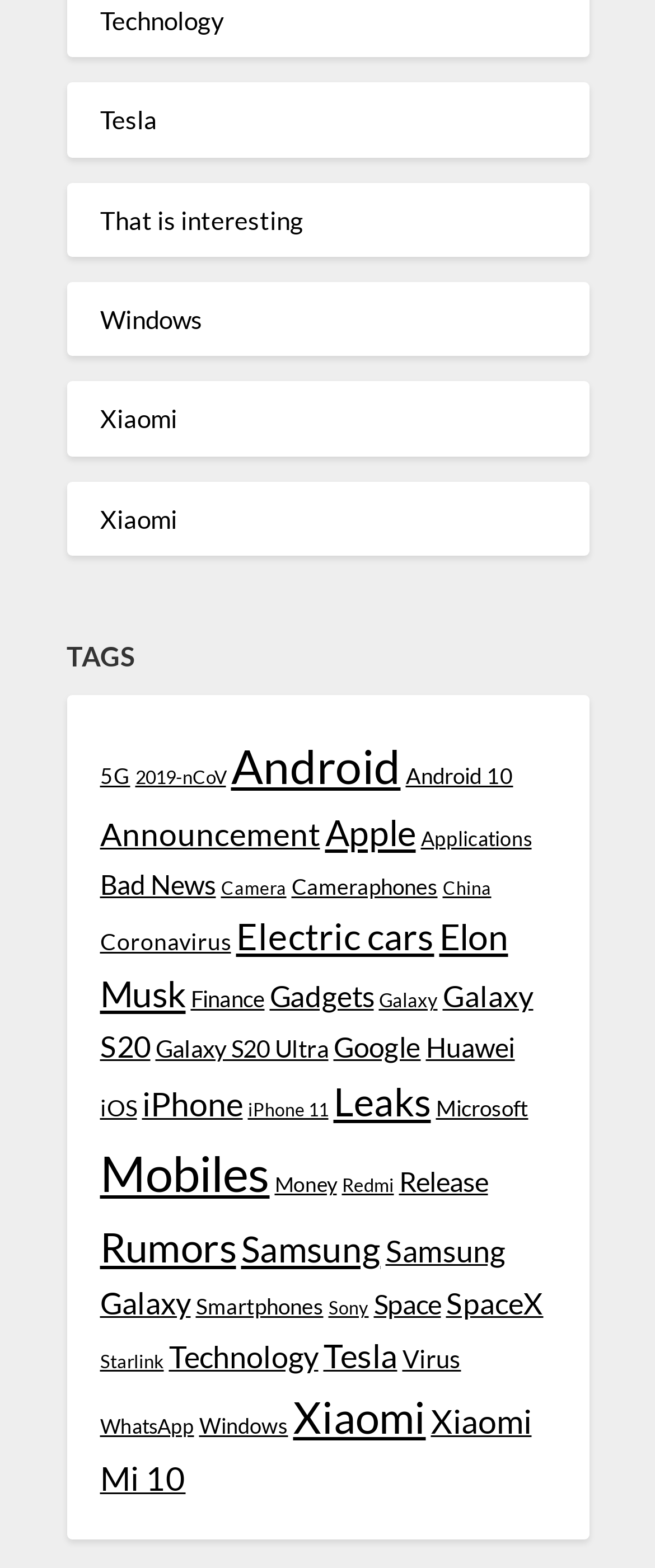Identify the bounding box of the UI element described as follows: "Bad News". Provide the coordinates as four float numbers in the range of 0 to 1 [left, top, right, bottom].

[0.153, 0.553, 0.329, 0.573]